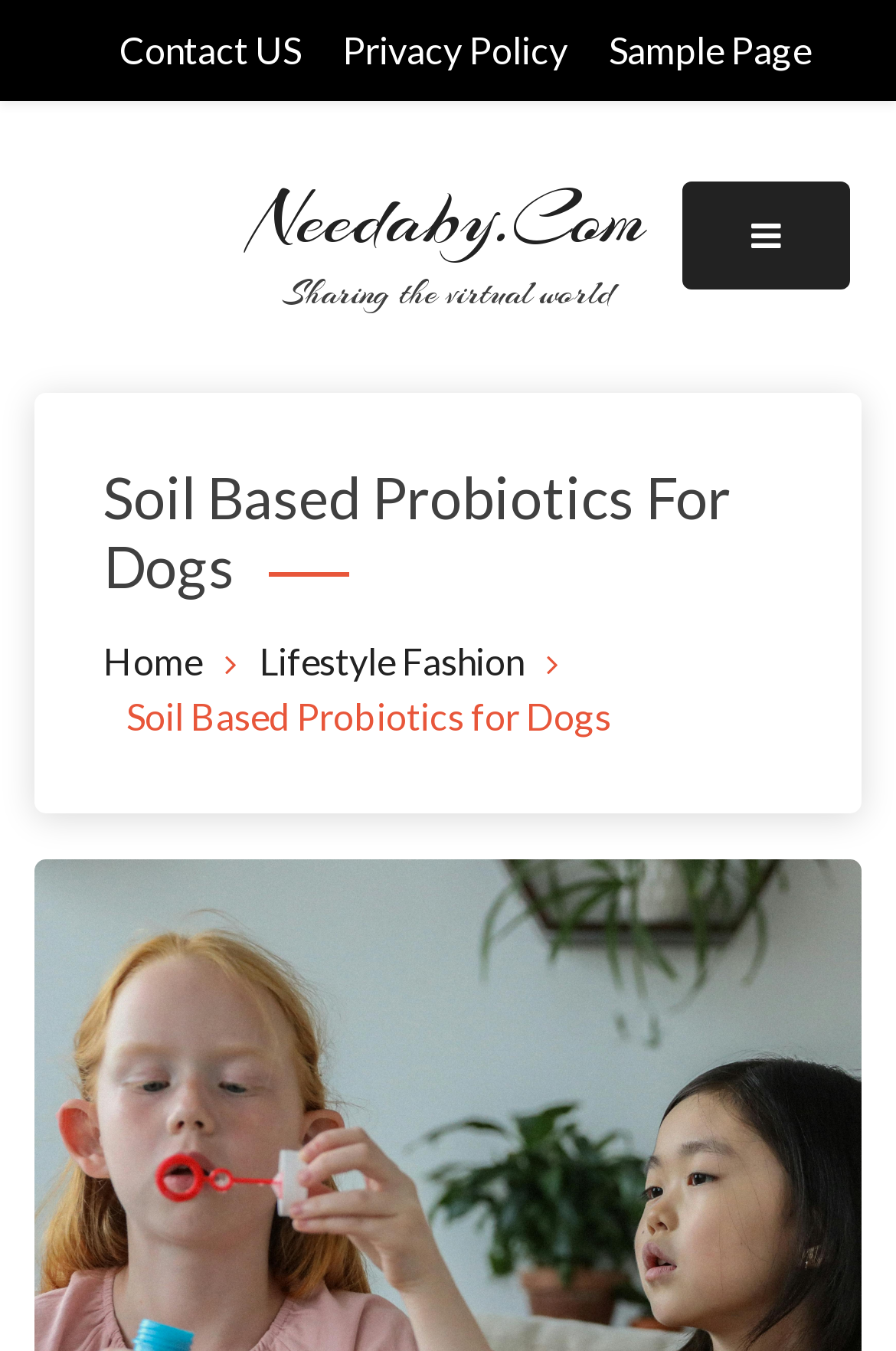What is the purpose of the webpage?
Provide a detailed and extensive answer to the question.

Based on the webpage's content, it appears to be focused on providing information about soil-based probiotics for dogs, suggesting that the webpage's purpose is to educate or inform visitors about this topic.